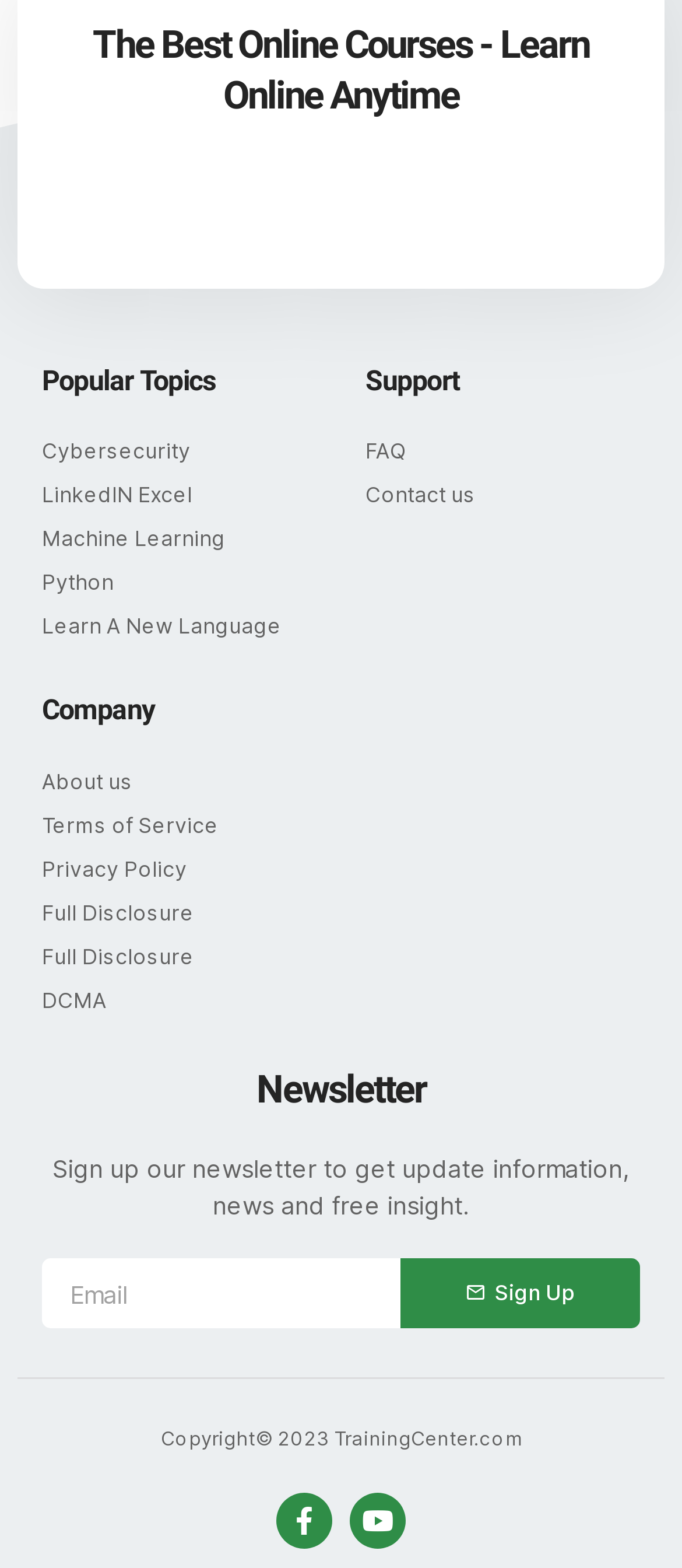Please determine the bounding box coordinates of the element to click in order to execute the following instruction: "Sign up for the newsletter". The coordinates should be four float numbers between 0 and 1, specified as [left, top, right, bottom].

[0.588, 0.803, 0.938, 0.847]